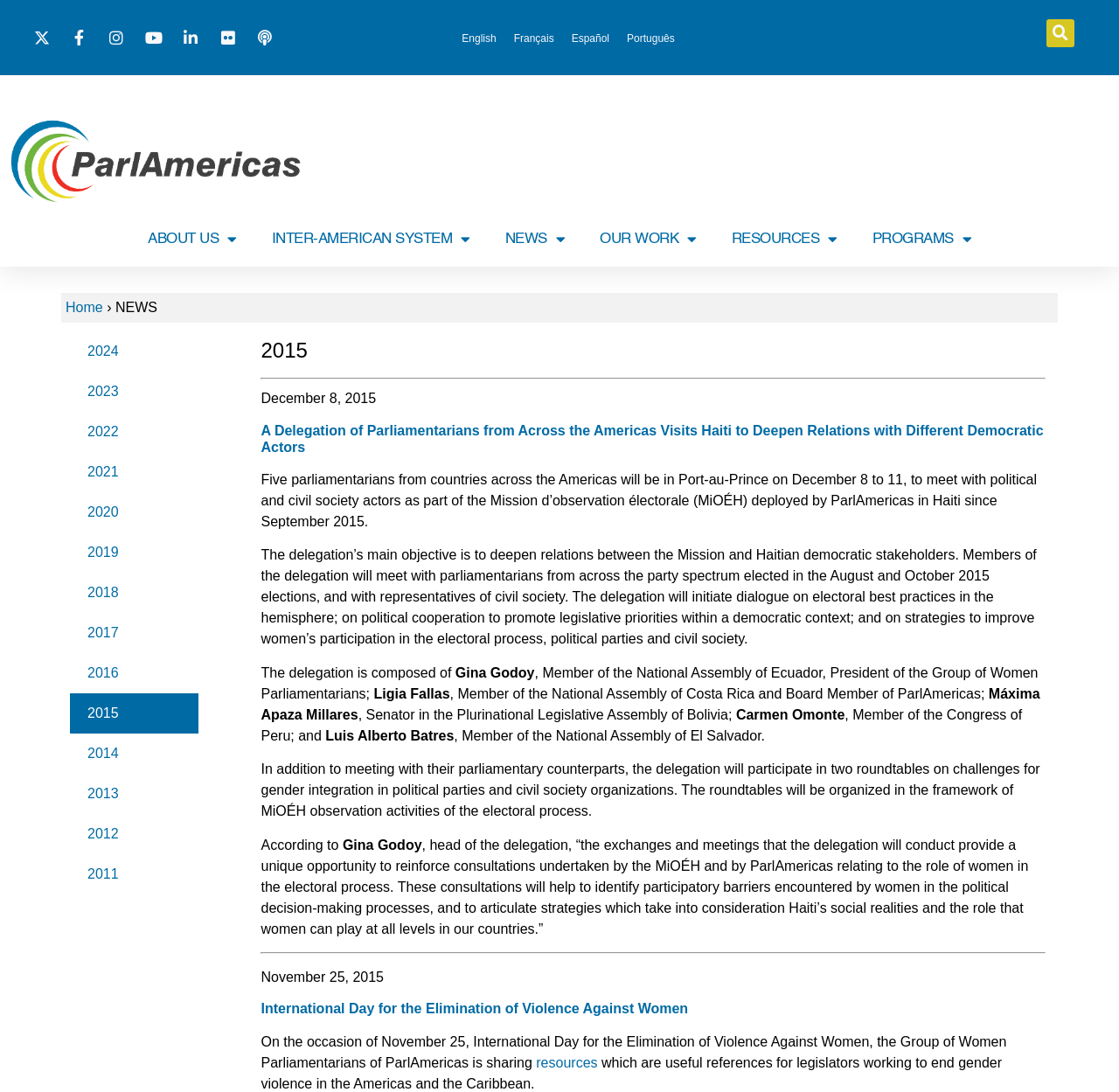Find and specify the bounding box coordinates that correspond to the clickable region for the instruction: "Switch to English".

[0.405, 0.026, 0.451, 0.045]